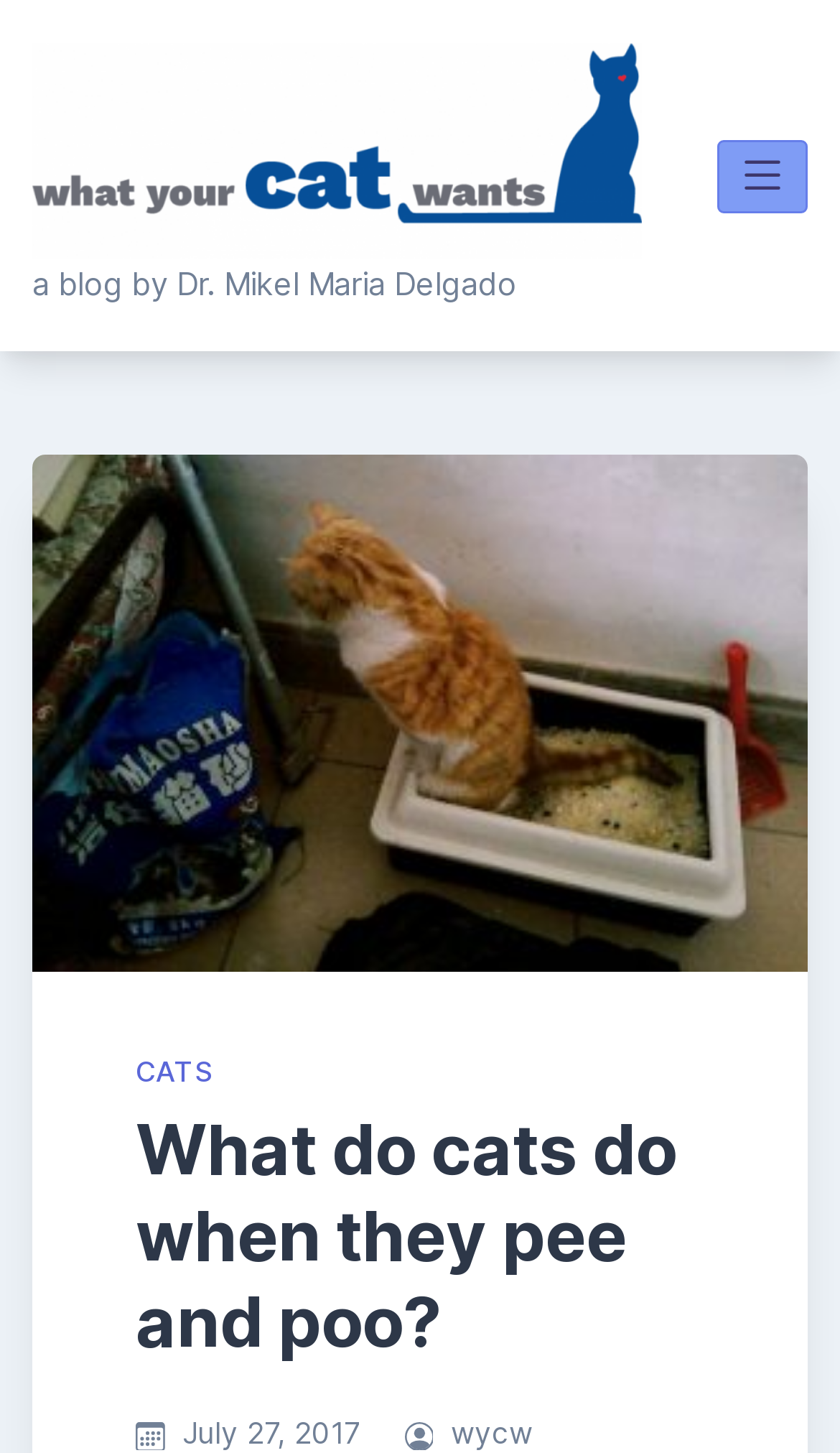What is the date of the blog post?
Give a single word or phrase as your answer by examining the image.

July 27, 2017